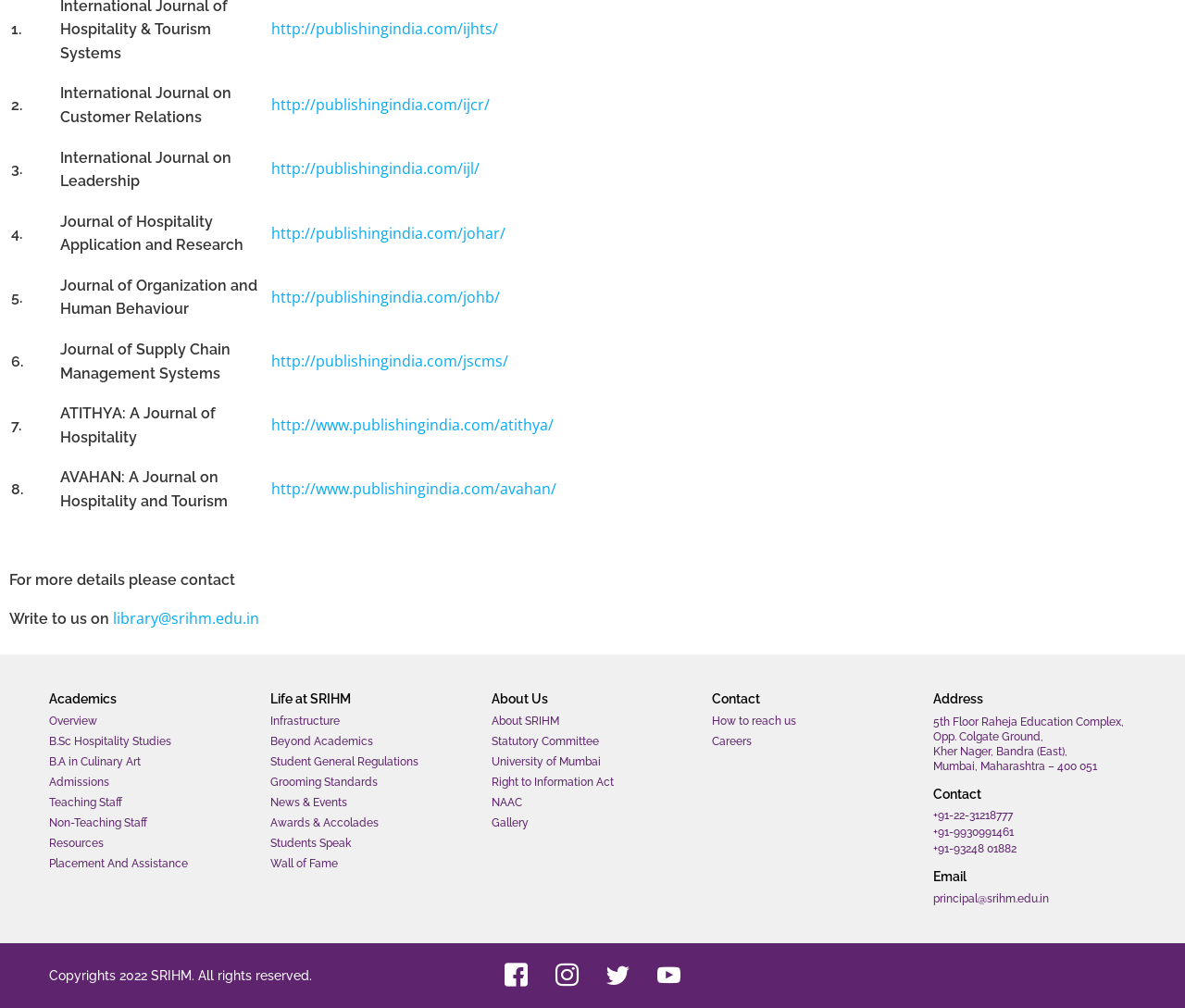What is the name of the first journal listed?
Using the image as a reference, give an elaborate response to the question.

The first journal listed is 'International Journal on Hospitality and Tourism' which can be found in the first row of the table, under the 'Journal Name' column.